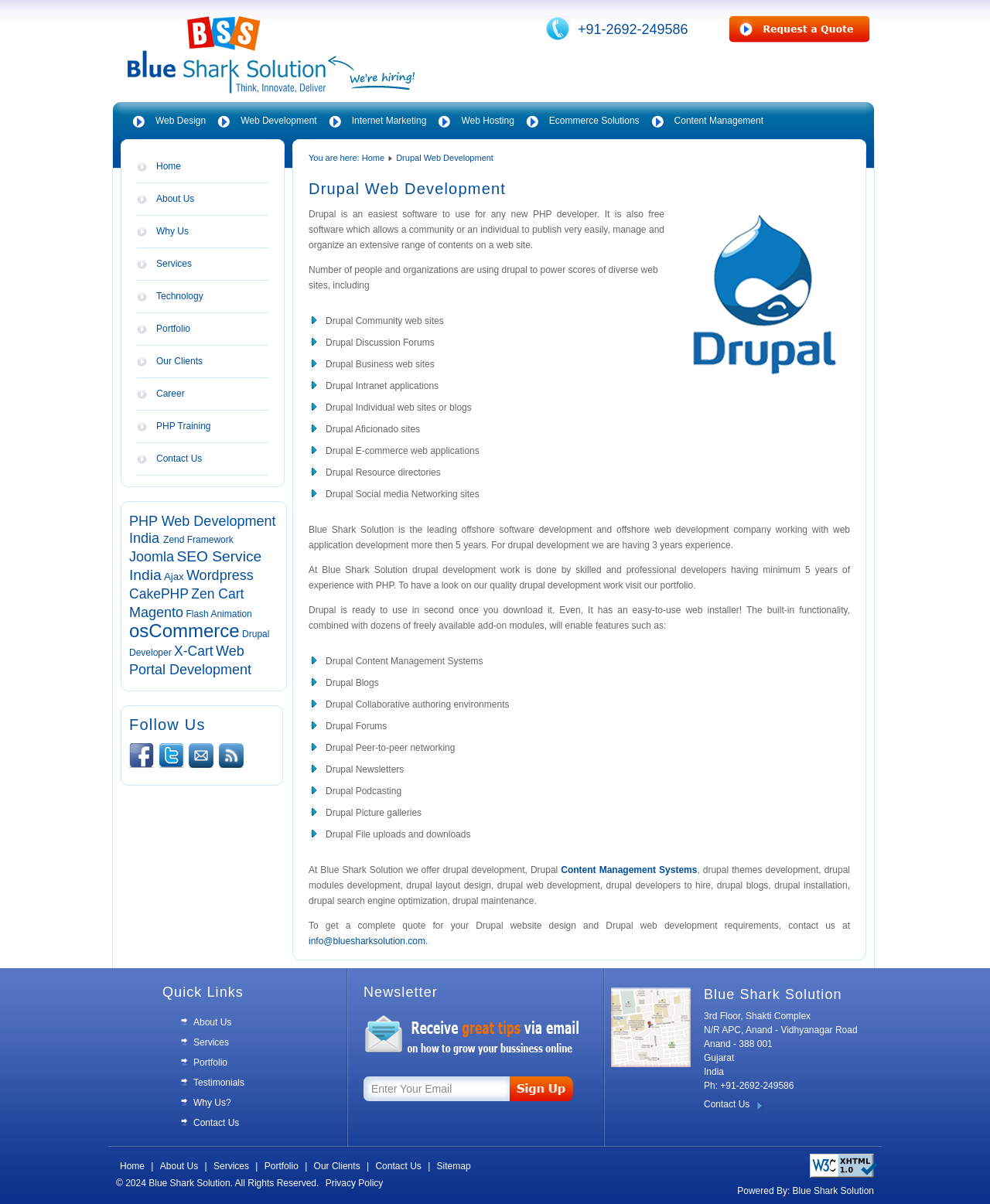Offer a meticulous description of the webpage's structure and content.

This webpage is about Drupal web development services offered by Blue Shark Solution. At the top, there is a call-to-action image and a heading with a phone number, followed by a "Get a Quote" link. Below this, there are two images, one for Blue Shark Solution and another for "We are hiring". 

On the left side, there are several links, including "Web Design", "Web Development", "Internet Marketing", "Web Hosting", "Ecommerce Solutions", and "Content Management". 

The main content of the webpage is divided into several sections. The first section describes Drupal as a free and open-source content management framework written in PHP, which is easy to use for new web developers. It also mentions that Drupal is used by many people and organizations to power various websites.

The next section lists the types of websites that can be built using Drupal, including community websites, discussion forums, business websites, intranet applications, individual websites or blogs, e-commerce web applications, and resource directories.

Following this, there is a section about Blue Shark Solution, which is a leading offshore software development and offshore web development company with experience in Drupal development. The company has skilled and professional developers with a minimum of 5 years of experience in PHP.

The webpage also describes the features of Drupal, including its ease of use, built-in functionality, and availability of add-on modules. It lists some of the features that can be enabled using Drupal, such as content management systems, blogs, collaborative authoring environments, forums, and newsletters.

At the bottom, there are links to various services offered by Blue Shark Solution, including Drupal development, Drupal themes development, Drupal modules development, and Drupal search engine optimization. There is also a call-to-action to contact the company for a quote for Drupal website design and development requirements.